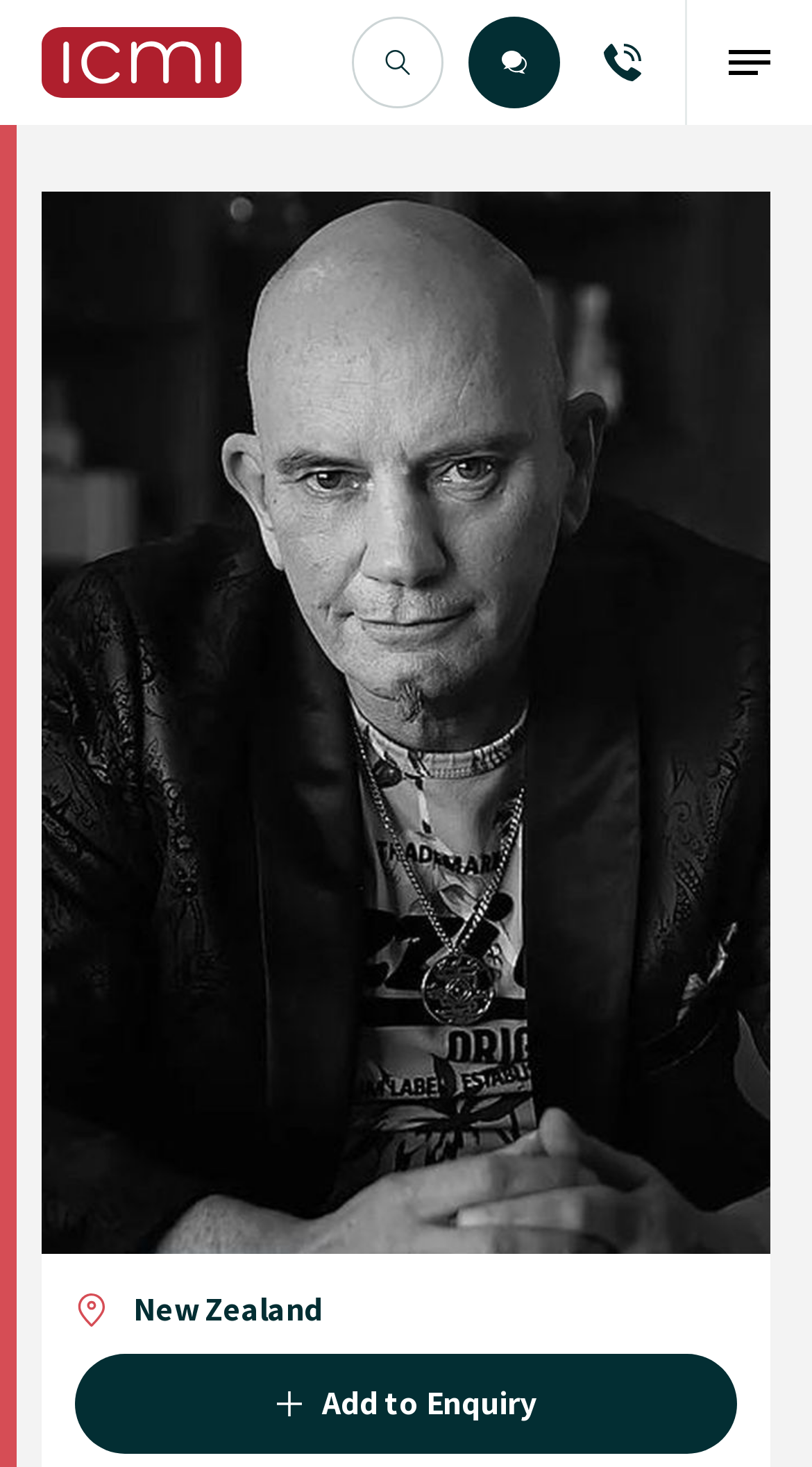Create an in-depth description of the webpage, covering main sections.

The webpage is about Mike Handcock, an entrepreneur, presenter, and author. At the top left, there is a link with the text "Mike Handcock" accompanied by an image of the same name. Below this, there is a static text "Find the Right Talent" followed by a search bar with a placeholder text "What are you looking for? (e.g. Speaker name, Location, Category)" and a button with an image of a magnifying glass.

To the right of the search bar, there are three links with images, arranged horizontally. The first link has an image, the second link has an image, and the third link has an image. Below these links, there is a button with an image, which is not expanded.

On the right side of the page, there is a large image of Mike Handcock, taking up most of the vertical space. At the bottom of the page, there is an image and a static text "New Zealand" positioned side by side. Below this, there is a link "Add to Enquiry" with an image.